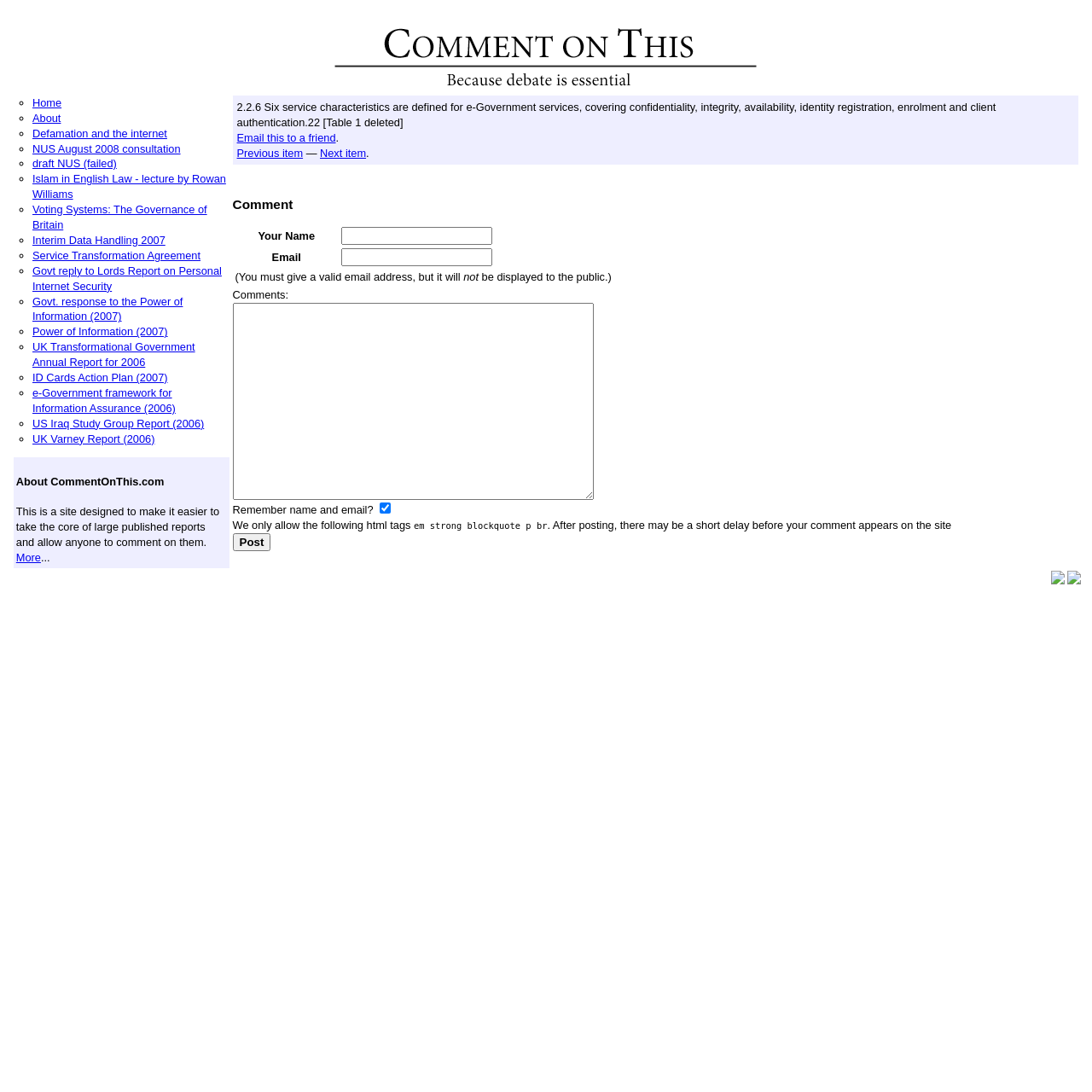Show the bounding box coordinates for the element that needs to be clicked to execute the following instruction: "Click on the 'Home' link". Provide the coordinates in the form of four float numbers between 0 and 1, i.e., [left, top, right, bottom].

[0.03, 0.088, 0.056, 0.1]